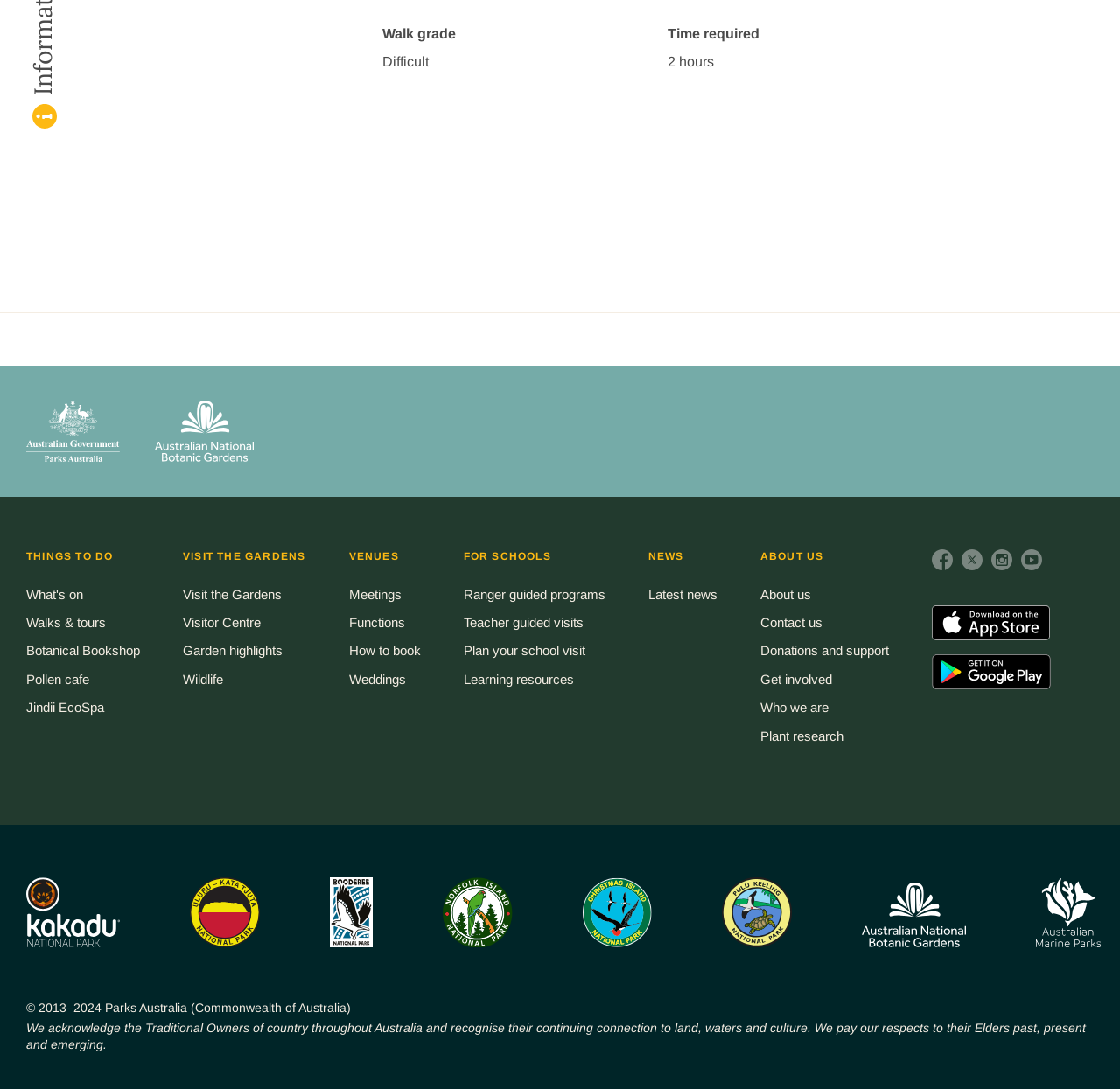Given the element description "Meetings", identify the bounding box of the corresponding UI element.

[0.311, 0.539, 0.358, 0.552]